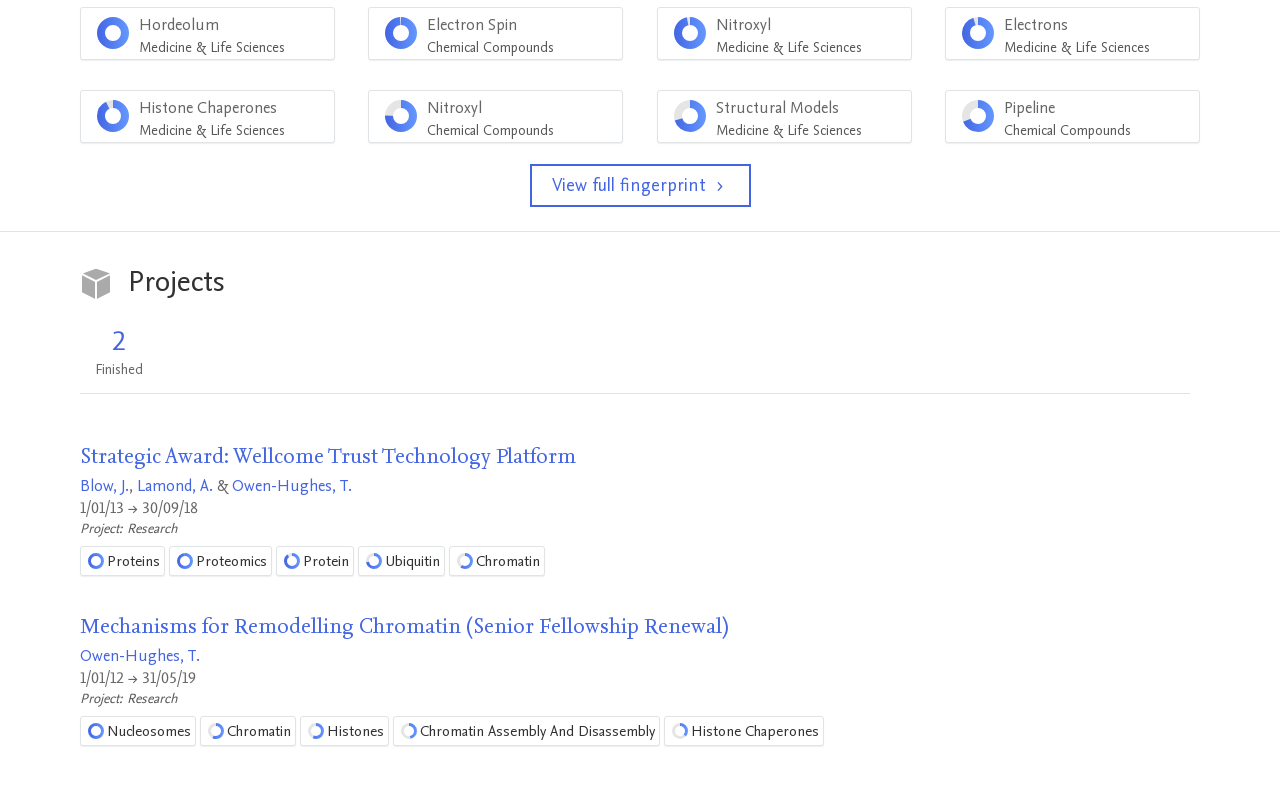Determine the bounding box coordinates for the HTML element described here: "Girls of a Certain Age".

None